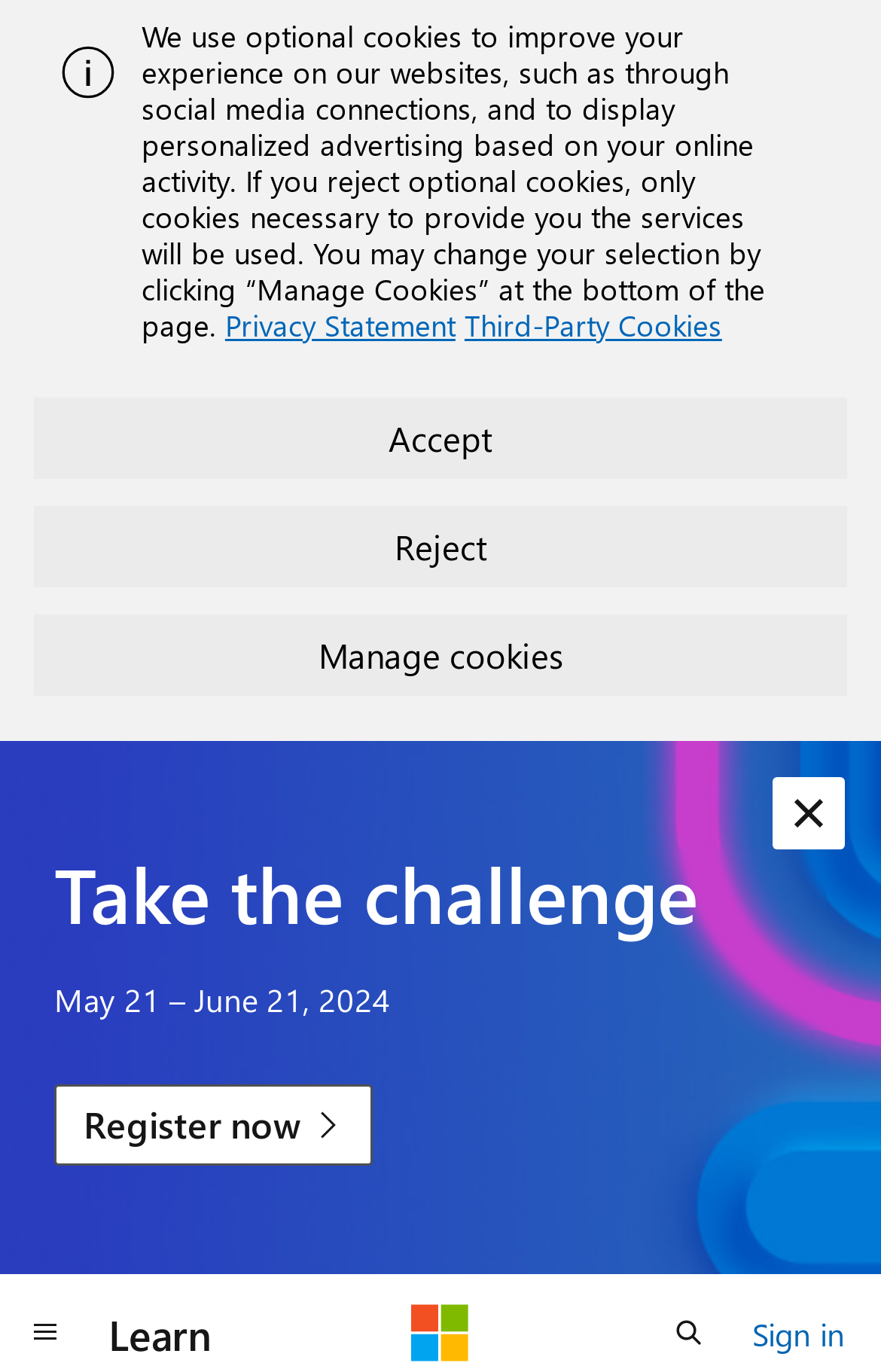Give a short answer using one word or phrase for the question:
Is there a way to dismiss the alert?

Yes